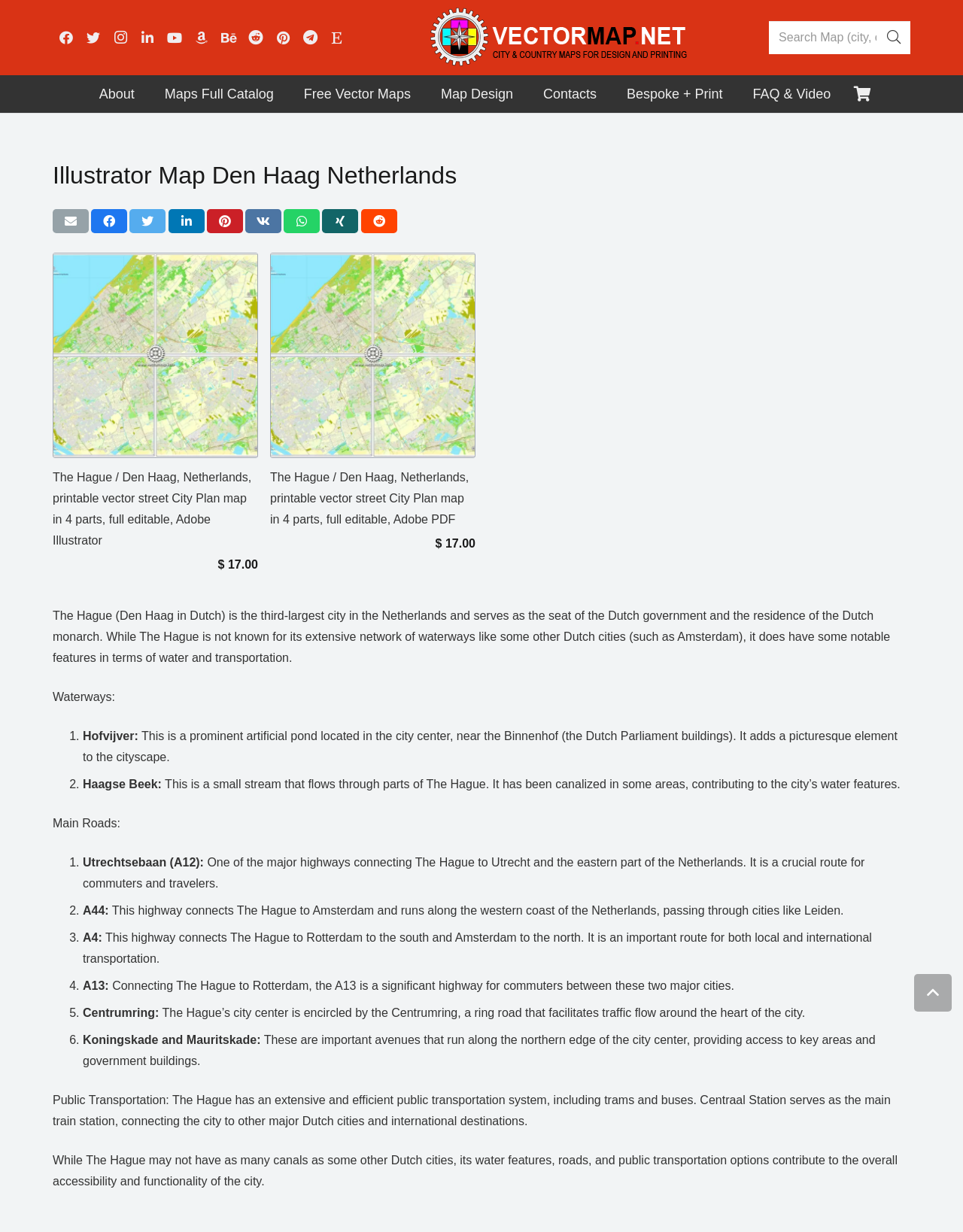Find the bounding box coordinates of the clickable region needed to perform the following instruction: "Search for a map". The coordinates should be provided as four float numbers between 0 and 1, i.e., [left, top, right, bottom].

[0.799, 0.017, 0.945, 0.044]